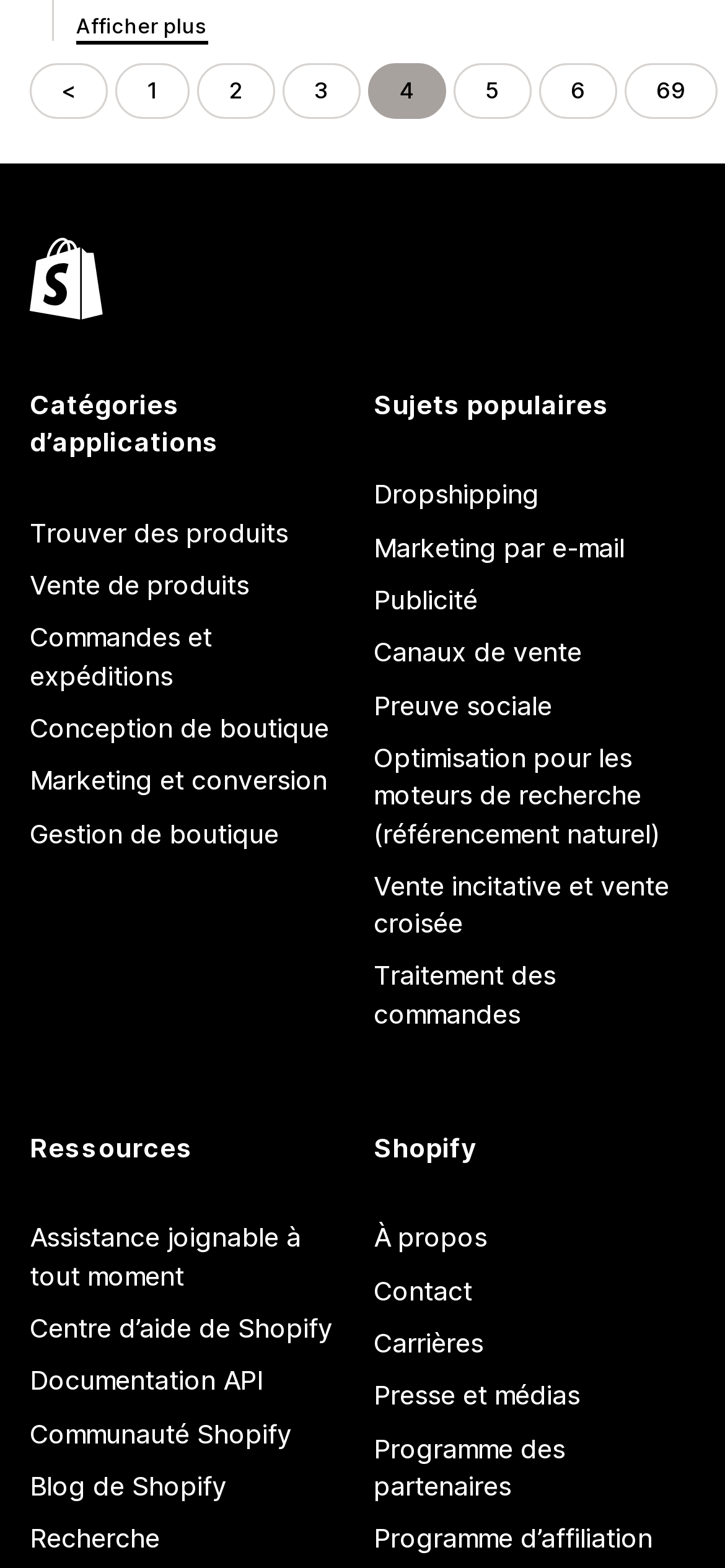Identify the coordinates of the bounding box for the element that must be clicked to accomplish the instruction: "Learn about Shopify".

[0.515, 0.773, 0.959, 0.806]